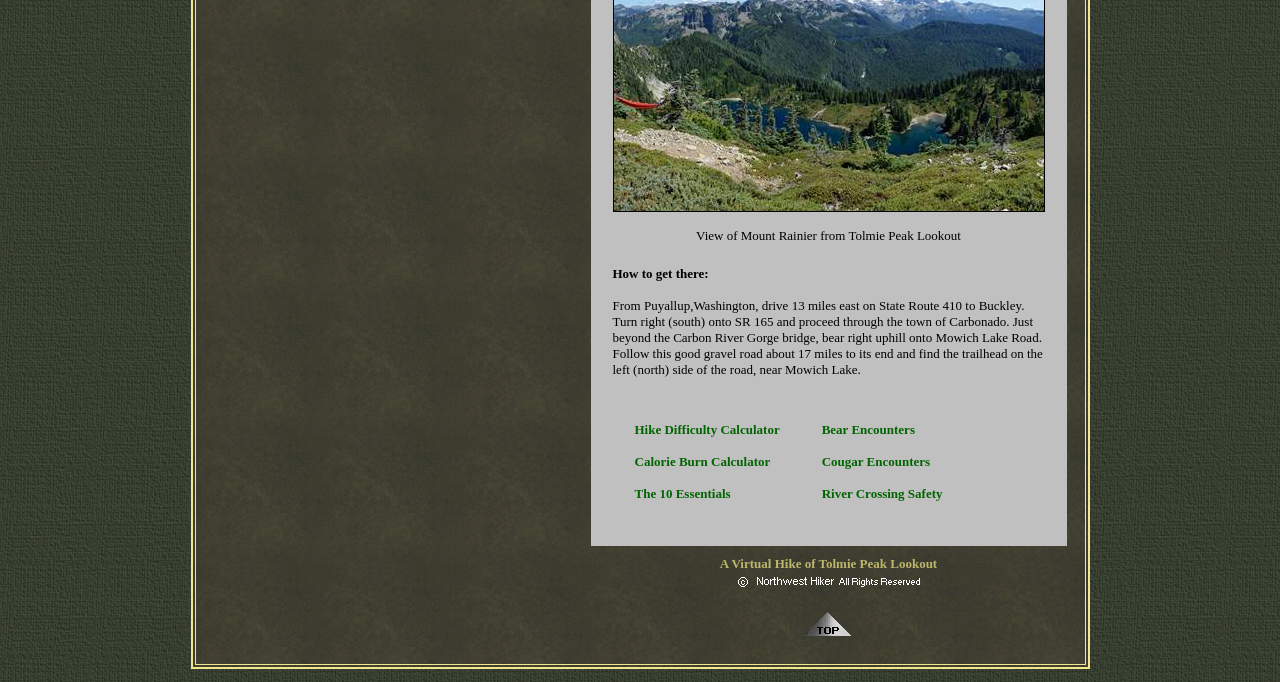What is the name of the mountain in the view?
Look at the screenshot and give a one-word or phrase answer.

Mount Rainier